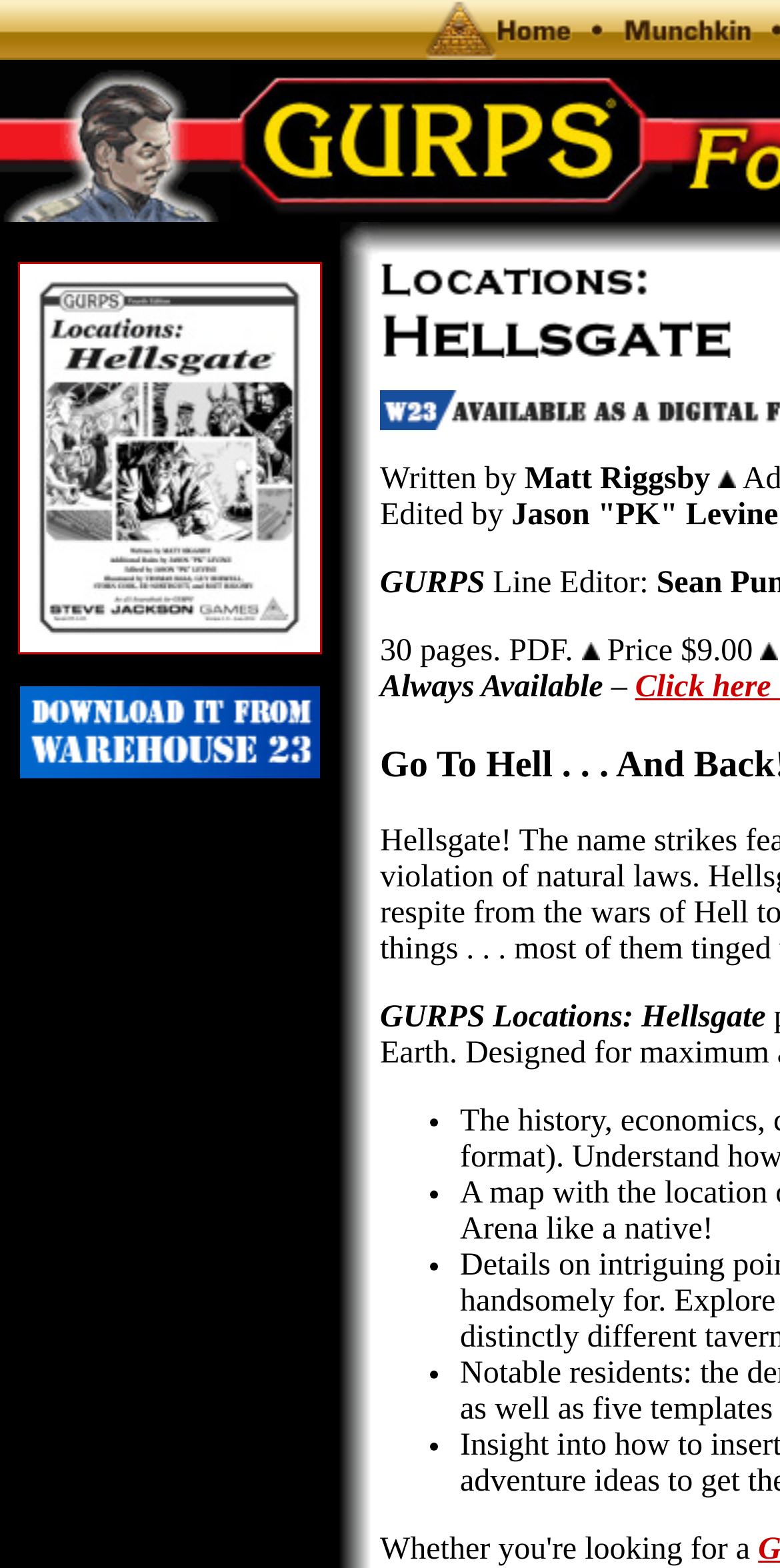Answer the question with a brief word or phrase:
What is the name of the book?

GURPS Locations: Hellsgate